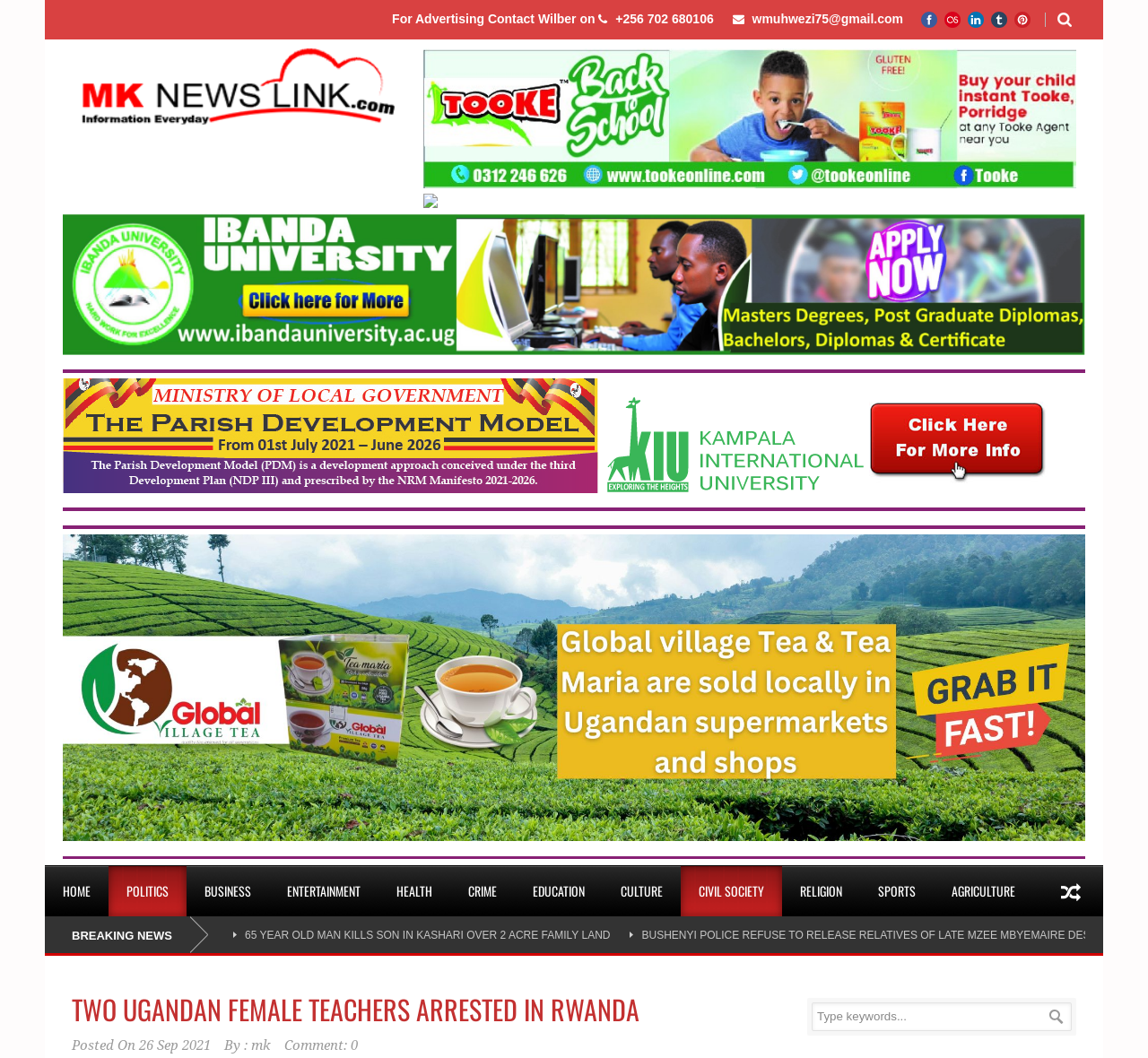Provide a single word or phrase answer to the question: 
What is the contact information for advertising?

Wilber on +256 702 680106 or wmuhwezi75@gmail.com